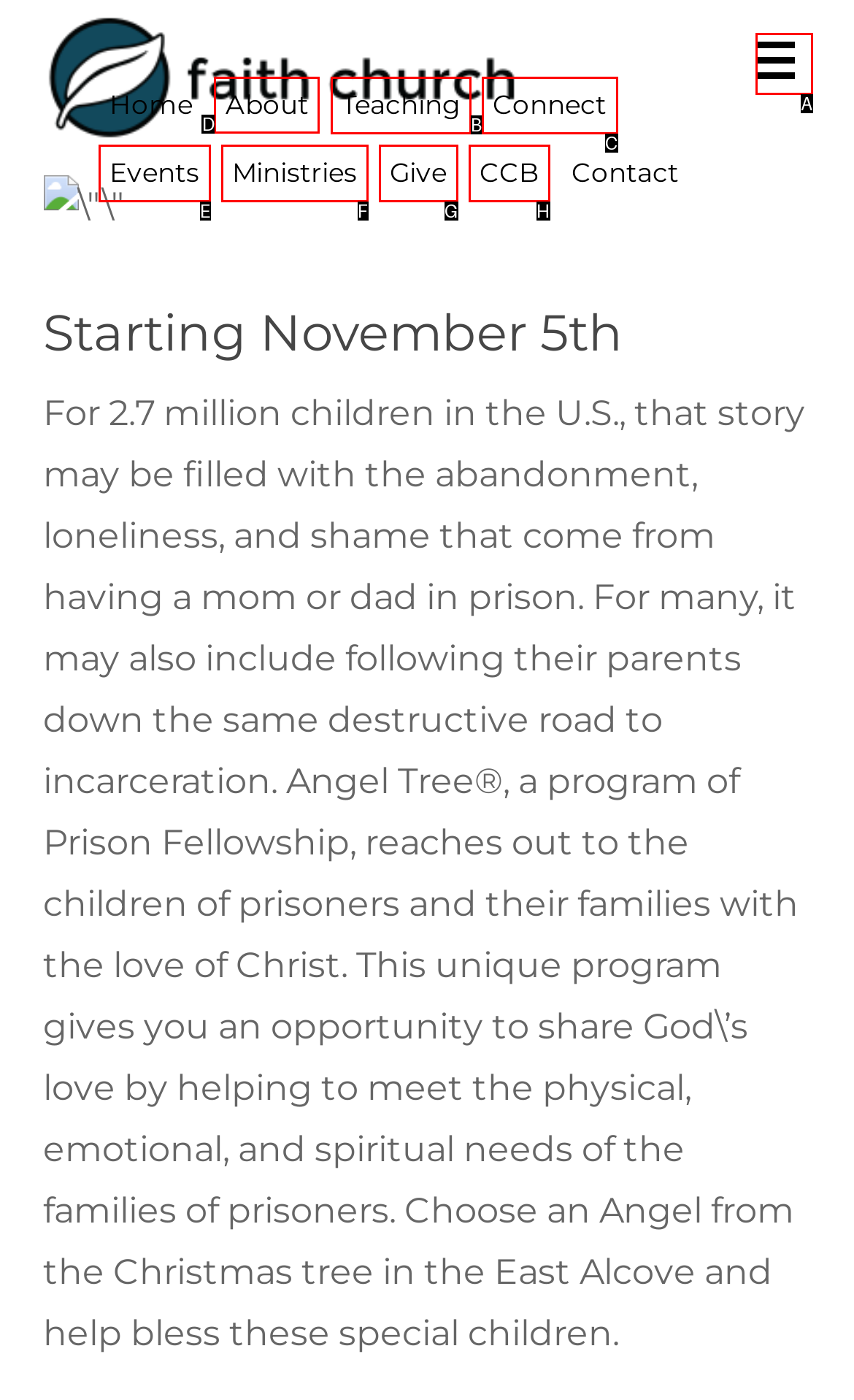Which lettered option should I select to achieve the task: Click the 'About' link according to the highlighted elements in the screenshot?

D